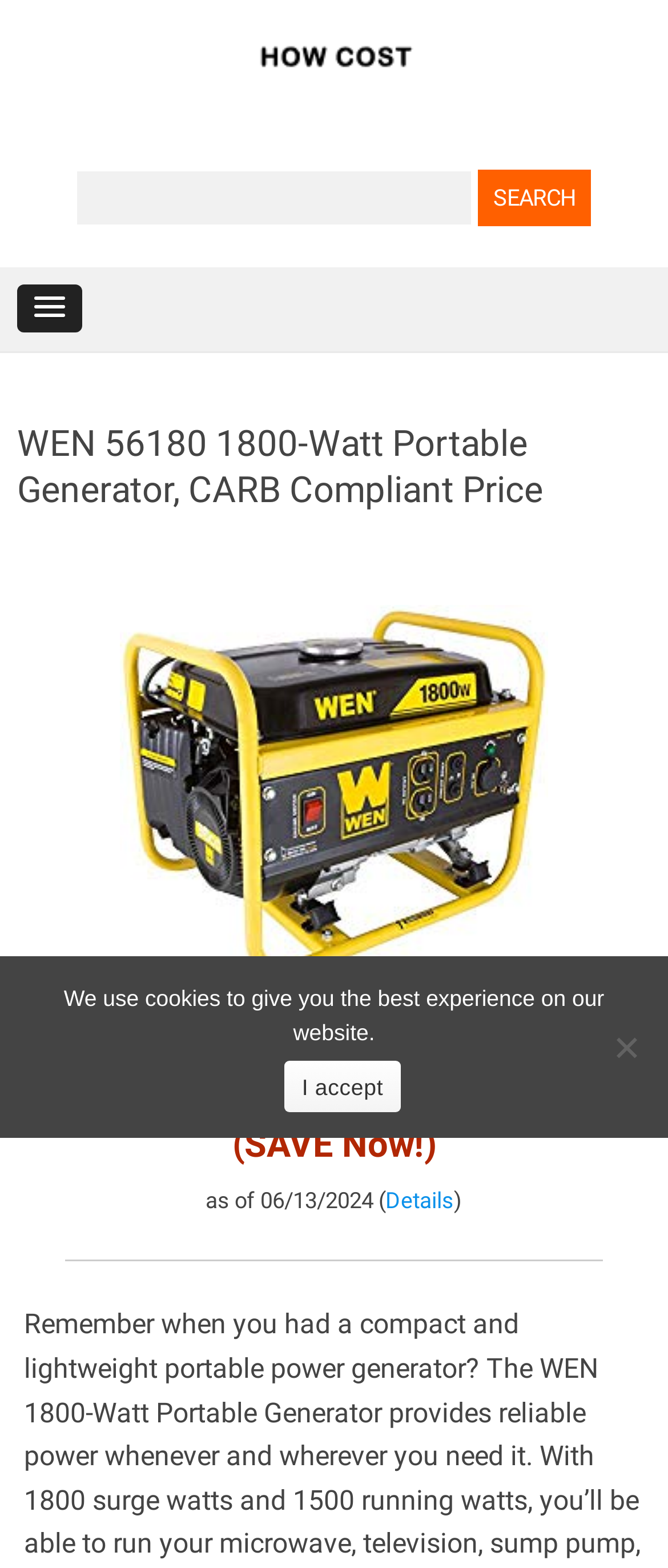Identify and generate the primary title of the webpage.

WEN 56180 1800-Watt Portable Generator, CARB Compliant Price